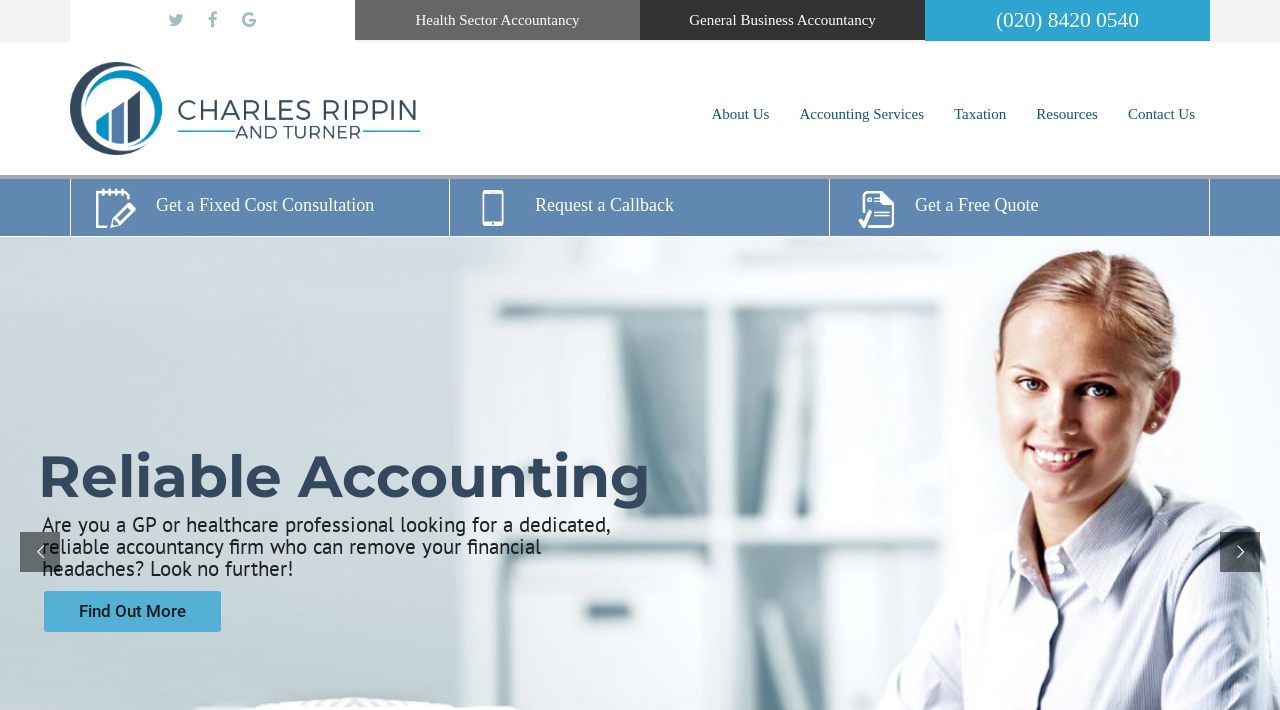Please provide a brief answer to the following inquiry using a single word or phrase:
How many call-to-action buttons are there?

3